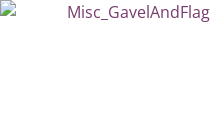Use the information in the screenshot to answer the question comprehensively: What is the protective role of professional liability insurance?

The image serves as a metaphor for the protective role of professional liability insurance in the legal landscape, outlining the importance of such insurance in safeguarding against negligence claims across numerous fields.